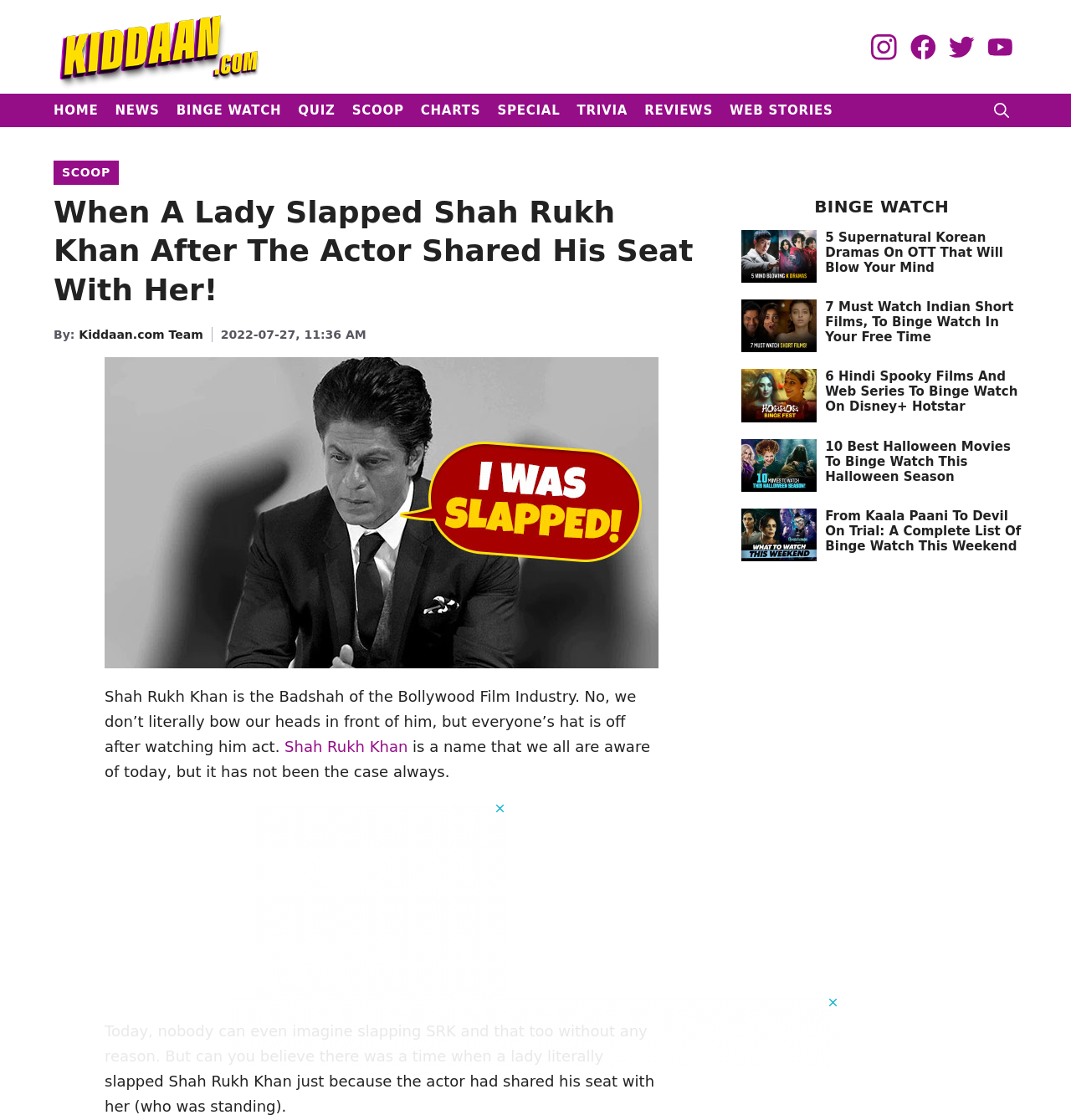Using the details in the image, give a detailed response to the question below:
How many social media links are present in the header?

The header section of the webpage contains 4 social media links, which are represented by images.